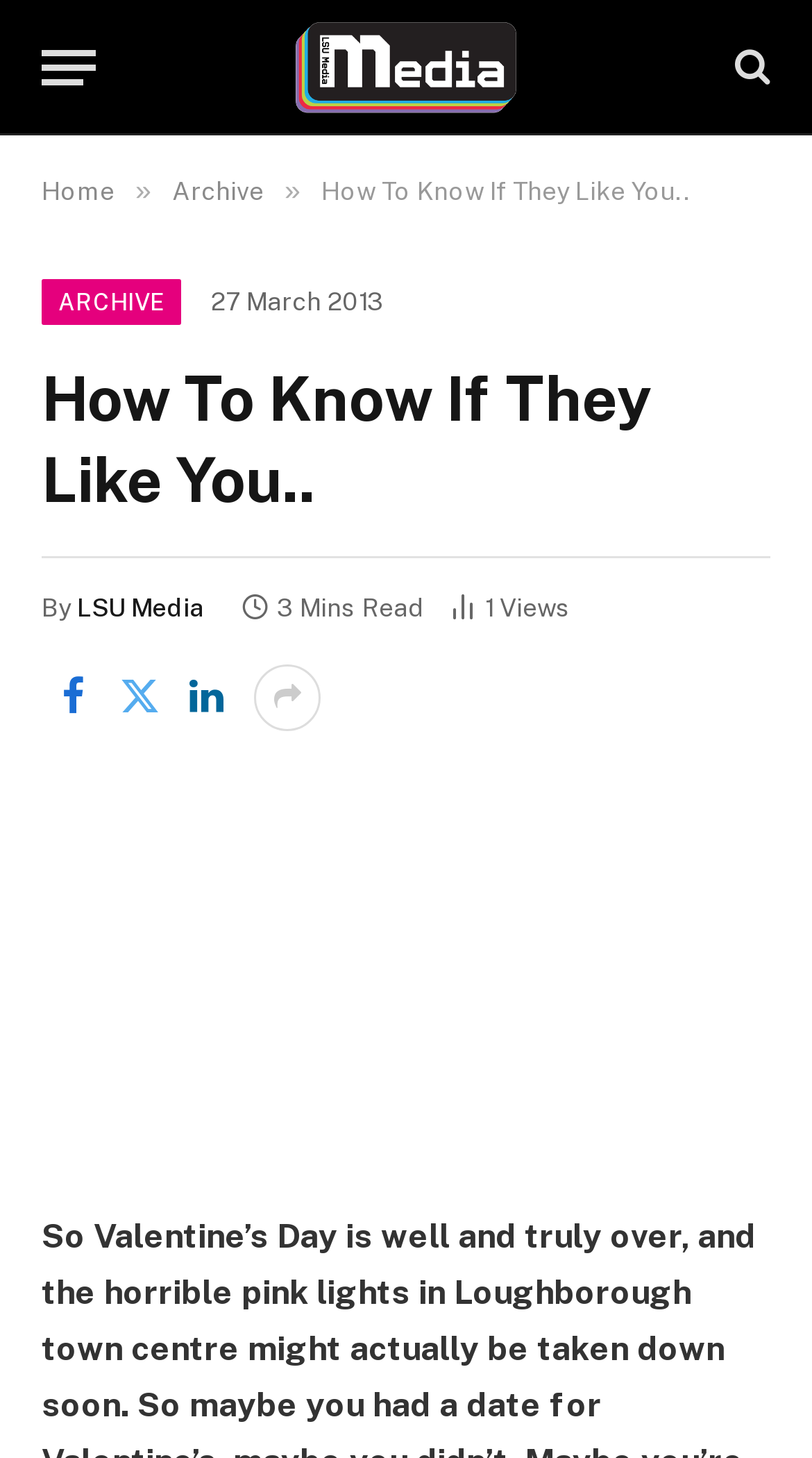Find the bounding box coordinates of the element to click in order to complete the given instruction: "Click the menu button."

[0.051, 0.014, 0.118, 0.079]